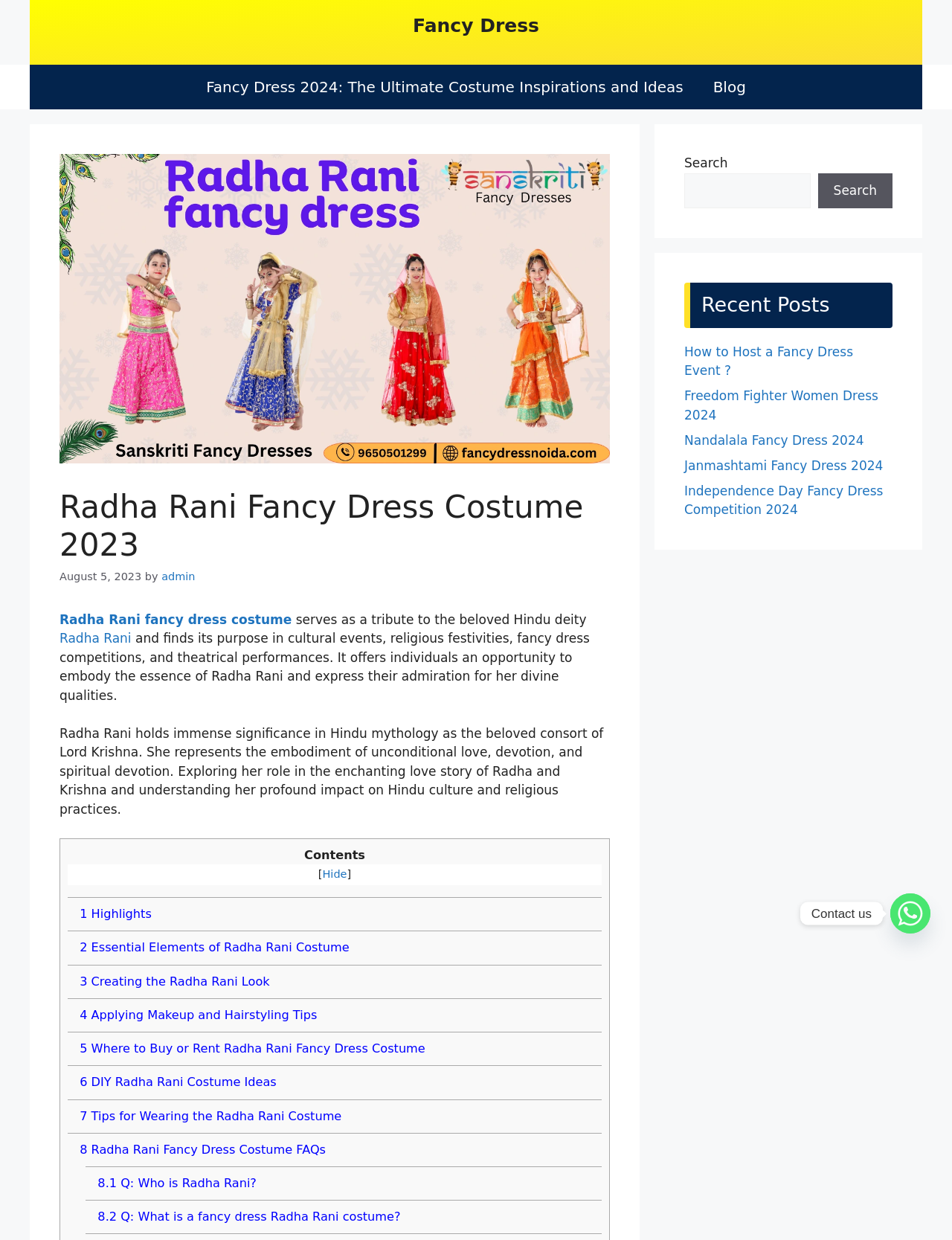Please provide the bounding box coordinates for the UI element as described: "Nandalala Fancy Dress 2024". The coordinates must be four floats between 0 and 1, represented as [left, top, right, bottom].

[0.719, 0.349, 0.907, 0.361]